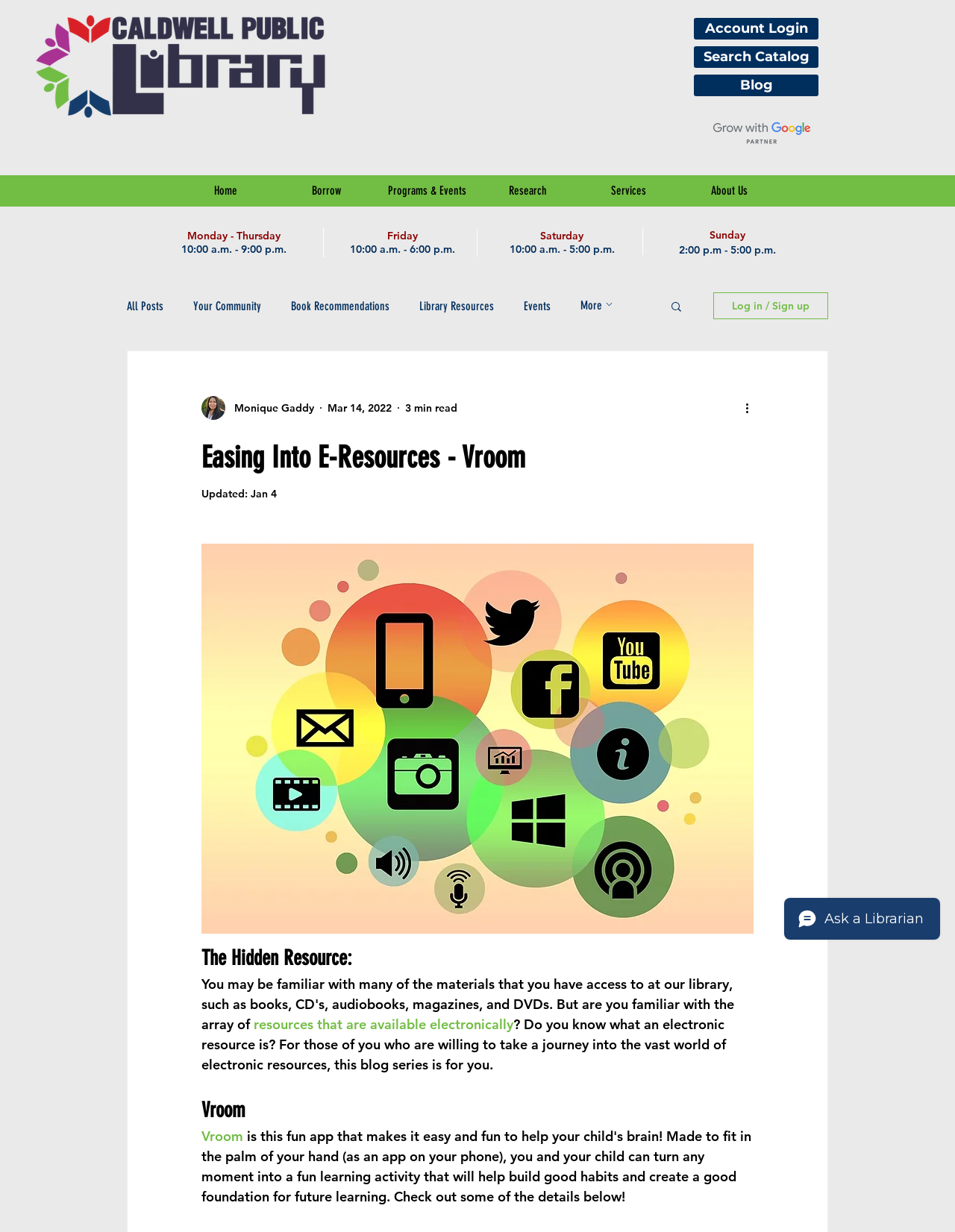Extract the top-level heading from the webpage and provide its text.

Easing Into E-Resources - Vroom